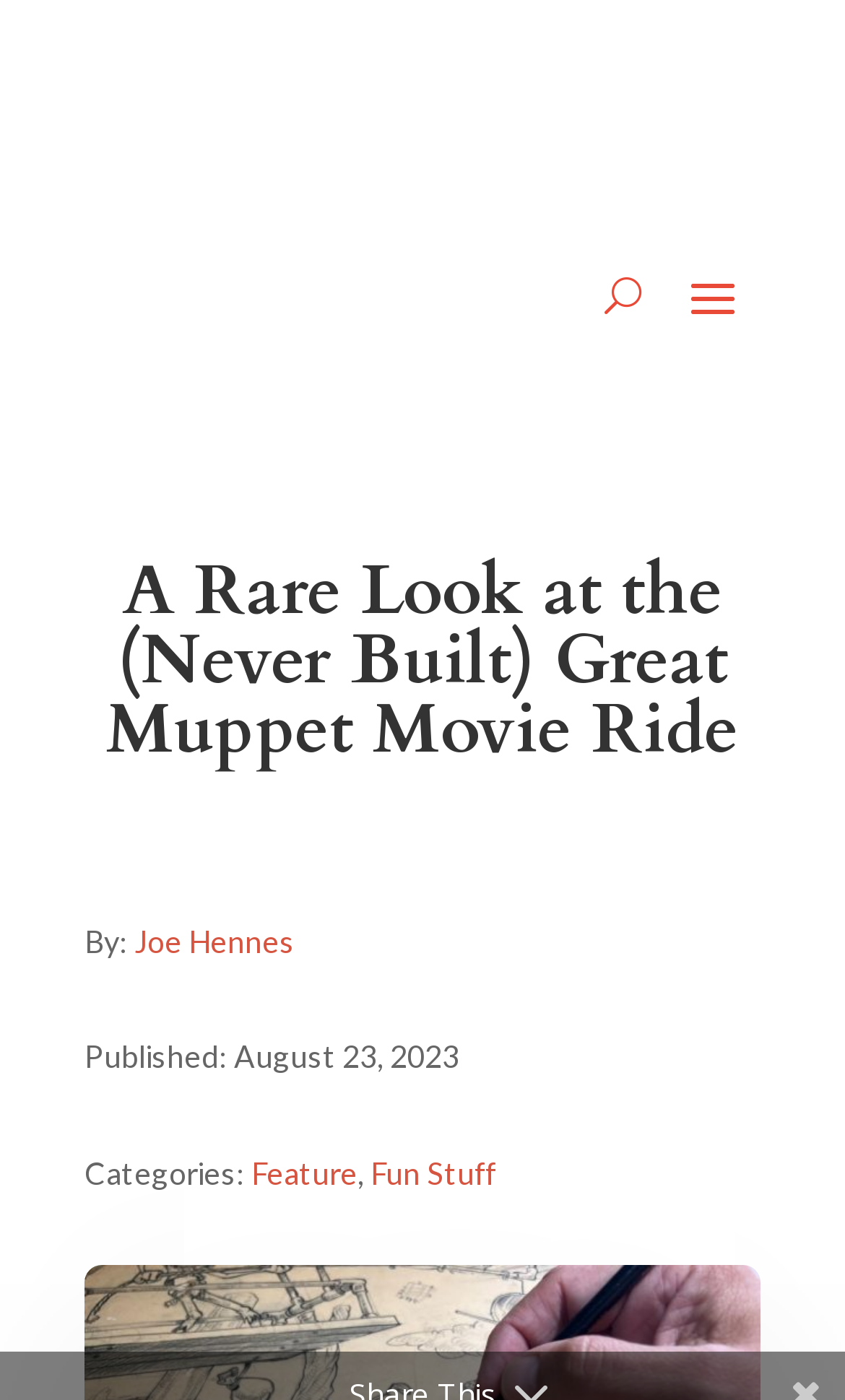What is the author of the article?
Please give a detailed and thorough answer to the question, covering all relevant points.

I found the author's name by looking at the text following the 'By:' label, which is 'Joe Hennes'.